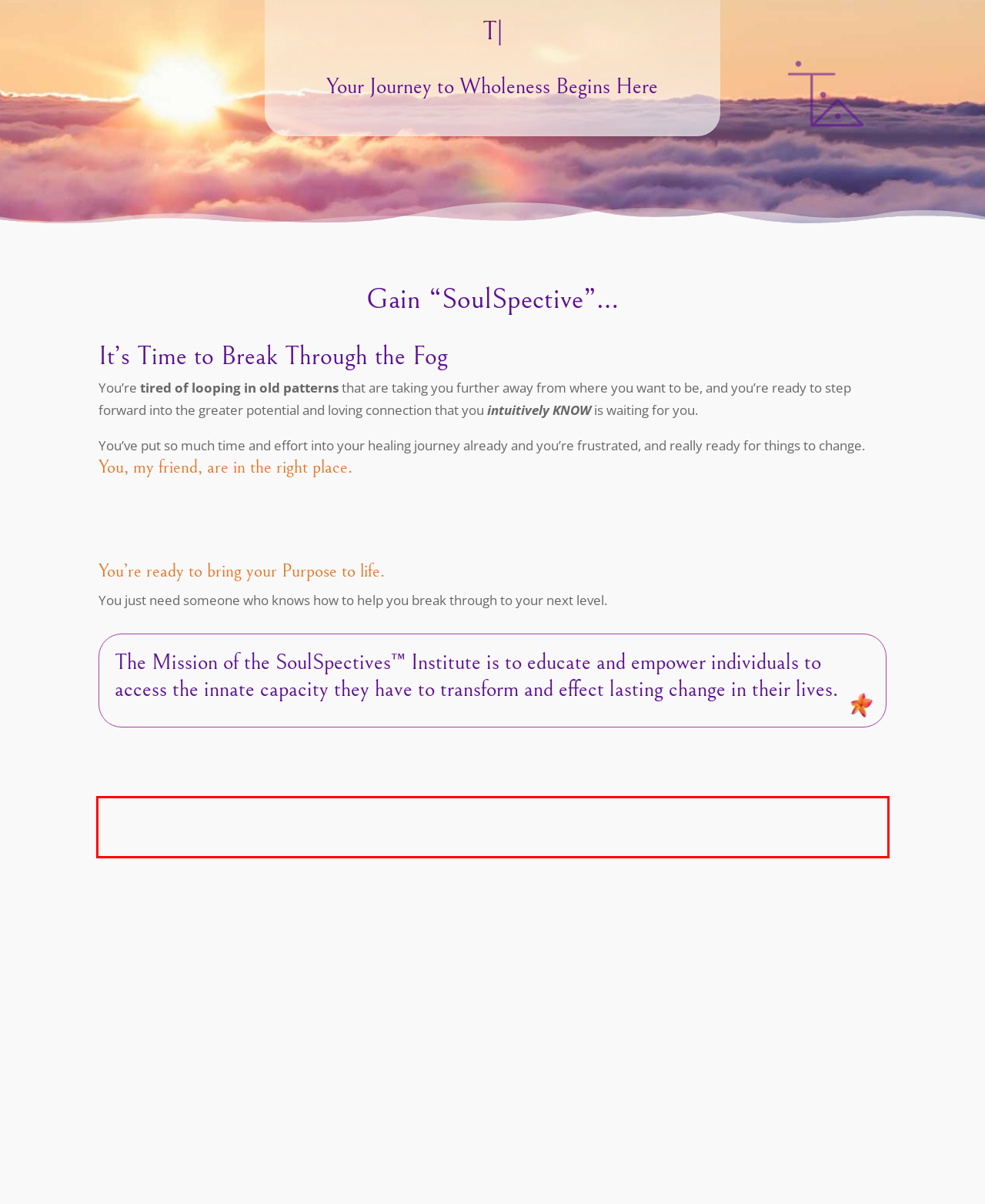Within the provided webpage screenshot, find the red rectangle bounding box and perform OCR to obtain the text content.

SoulSpectives reflects the culmination and convergence of Universal principles plus a lifetime of teachings and initiations, strongly defined through traditional Hawaiian principles.